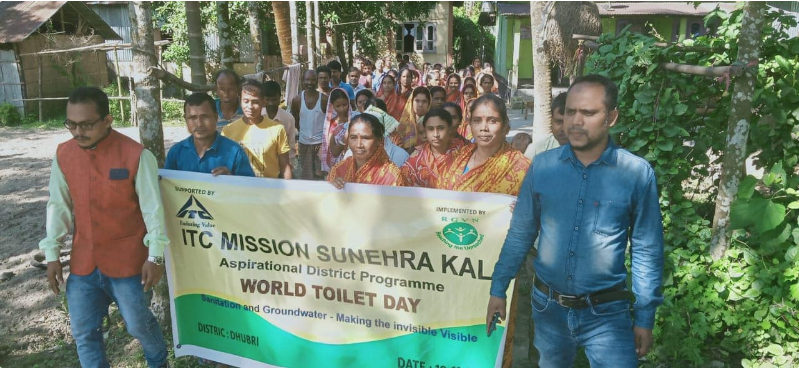Offer a detailed explanation of the image's components.

The image depicts a vibrant community gathering for the World Toilet Day celebration, organized under the ITC Mission Sunehra Kal. A diverse group of individuals, including men, women, and children, stands behind a large banner that reads "WORLD TOILET DAY," emphasizing the importance of sanitation and groundwater awareness. Participants, dressed in traditional attire, hold the banner prominently, symbolizing their collective commitment to tackling sanitation challenges in the Dhubri district. The backdrop features lush greenery and simple structures, embodying the essence of a close-knit rural community engaged in a significant initiative aimed at making invisible sanitation issues visible. This event highlights the aspirational efforts of the district program to improve health and environmental conditions through awareness and action.